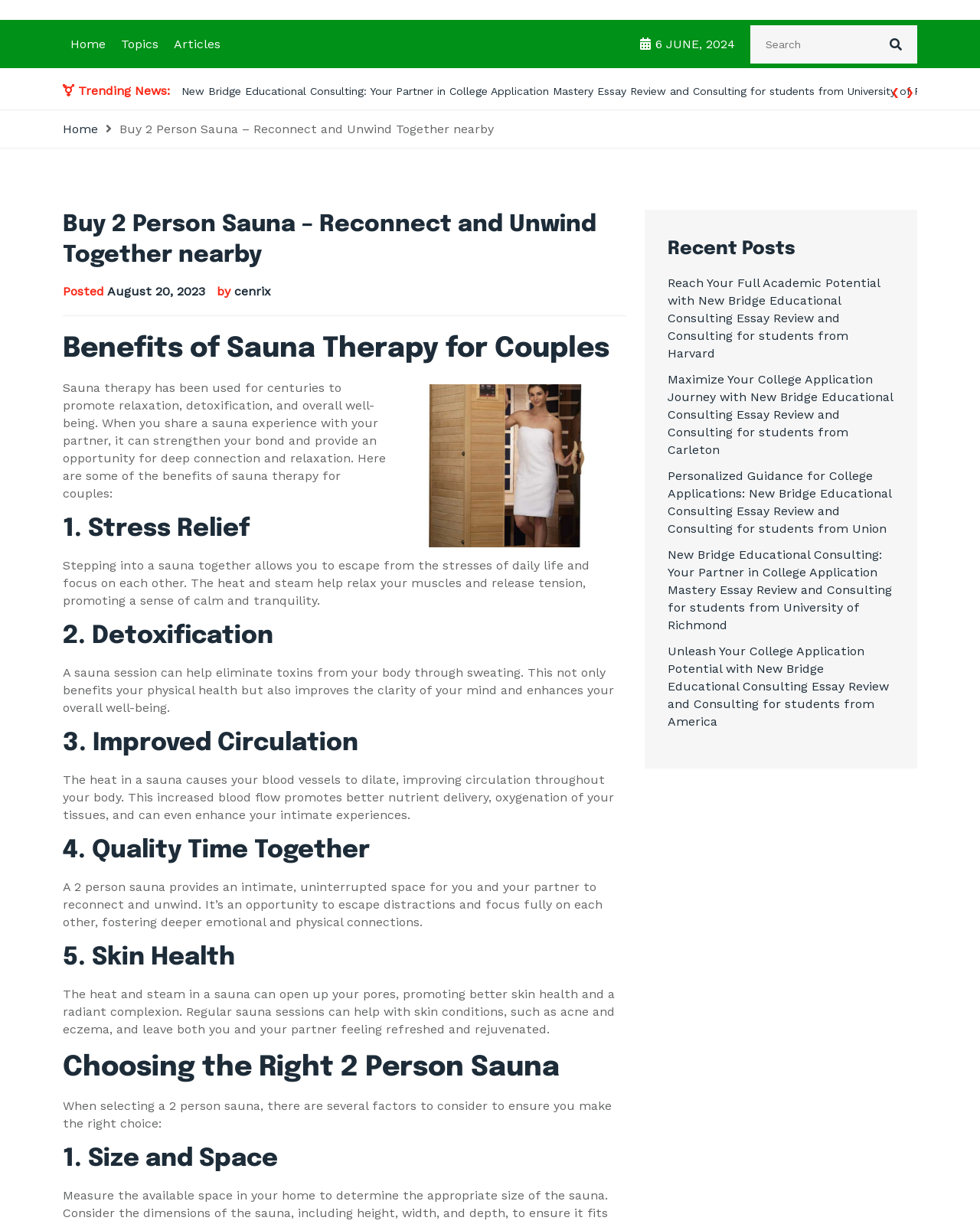Identify the bounding box coordinates for the element that needs to be clicked to fulfill this instruction: "Search for something". Provide the coordinates in the format of four float numbers between 0 and 1: [left, top, right, bottom].

[0.766, 0.02, 0.936, 0.052]